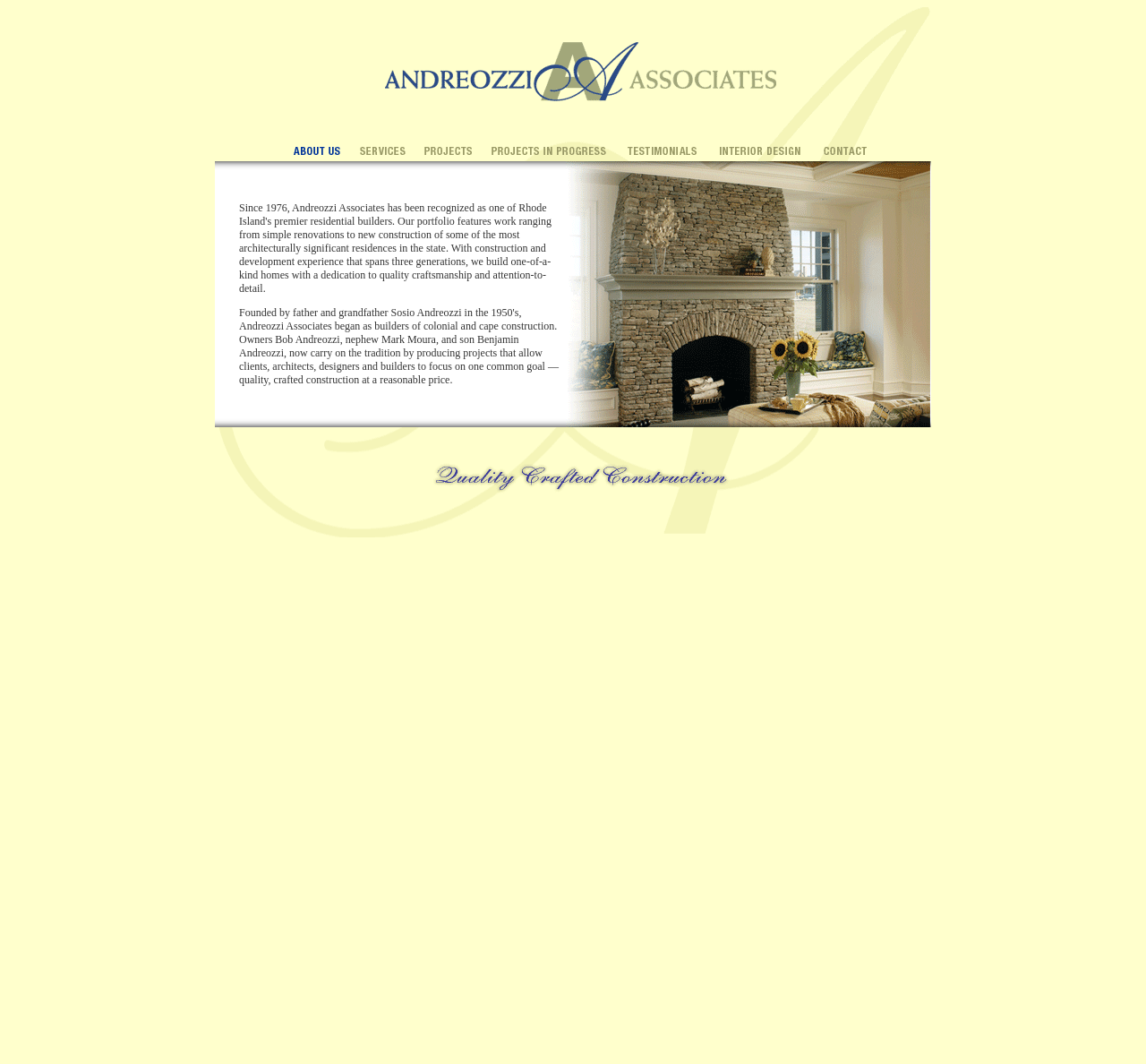Identify the bounding box for the UI element that is described as follows: "name="Image23"".

[0.361, 0.129, 0.42, 0.143]